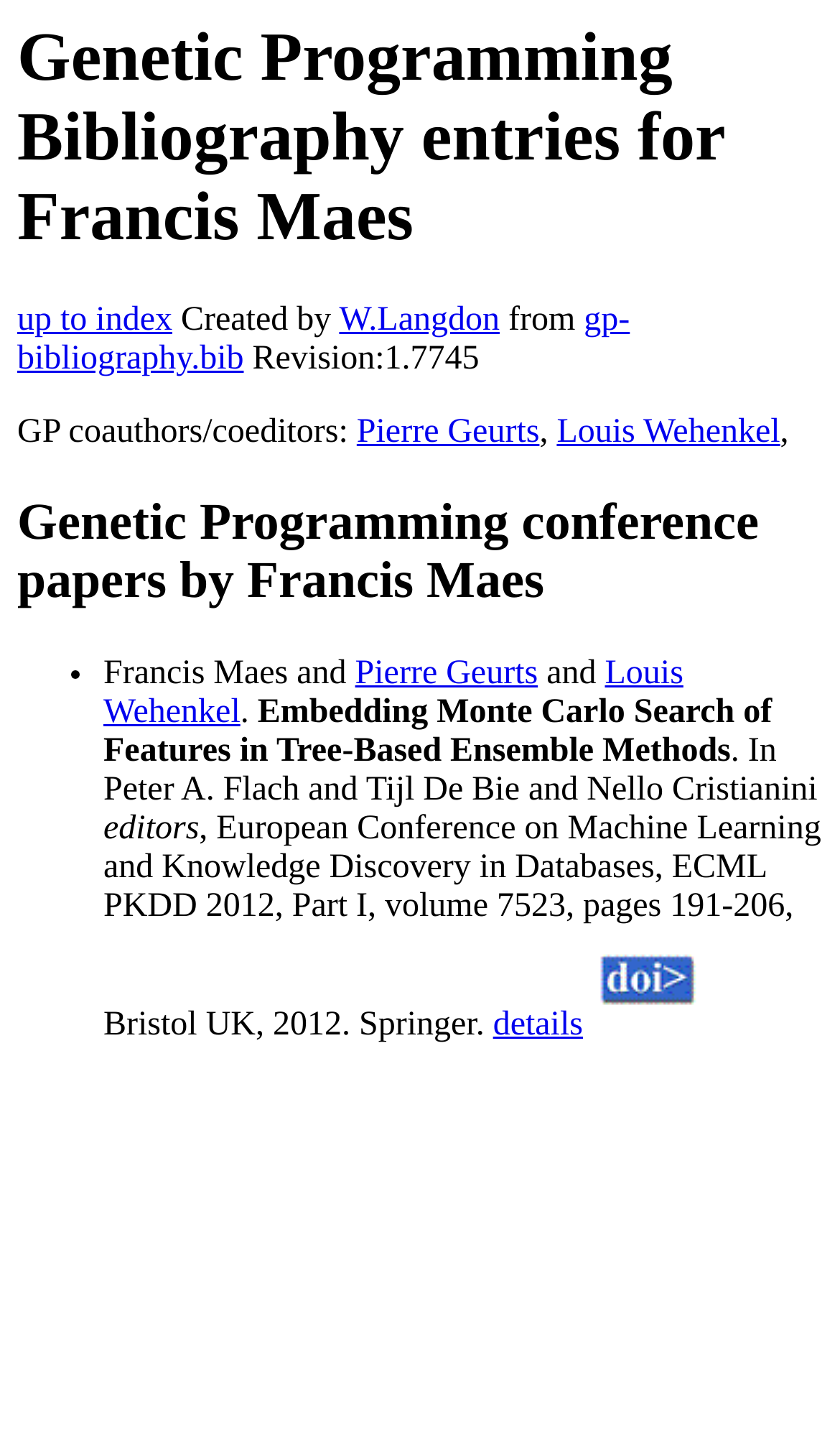How many links are there in the first bibliography entry?
Answer the question with a single word or phrase by looking at the picture.

2